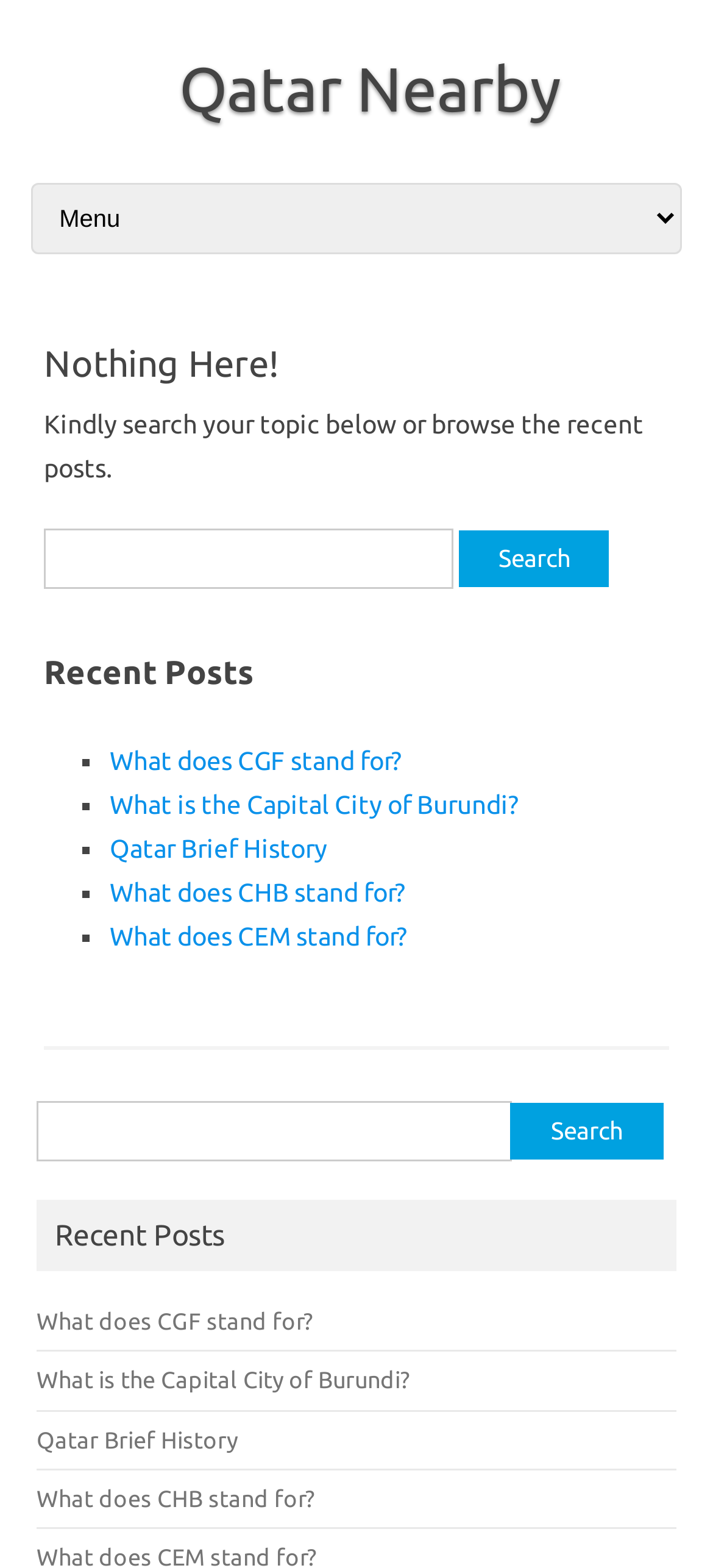Determine the bounding box coordinates of the UI element that matches the following description: "Qatar Nearby". The coordinates should be four float numbers between 0 and 1 in the format [left, top, right, bottom].

[0.213, 0.034, 0.787, 0.078]